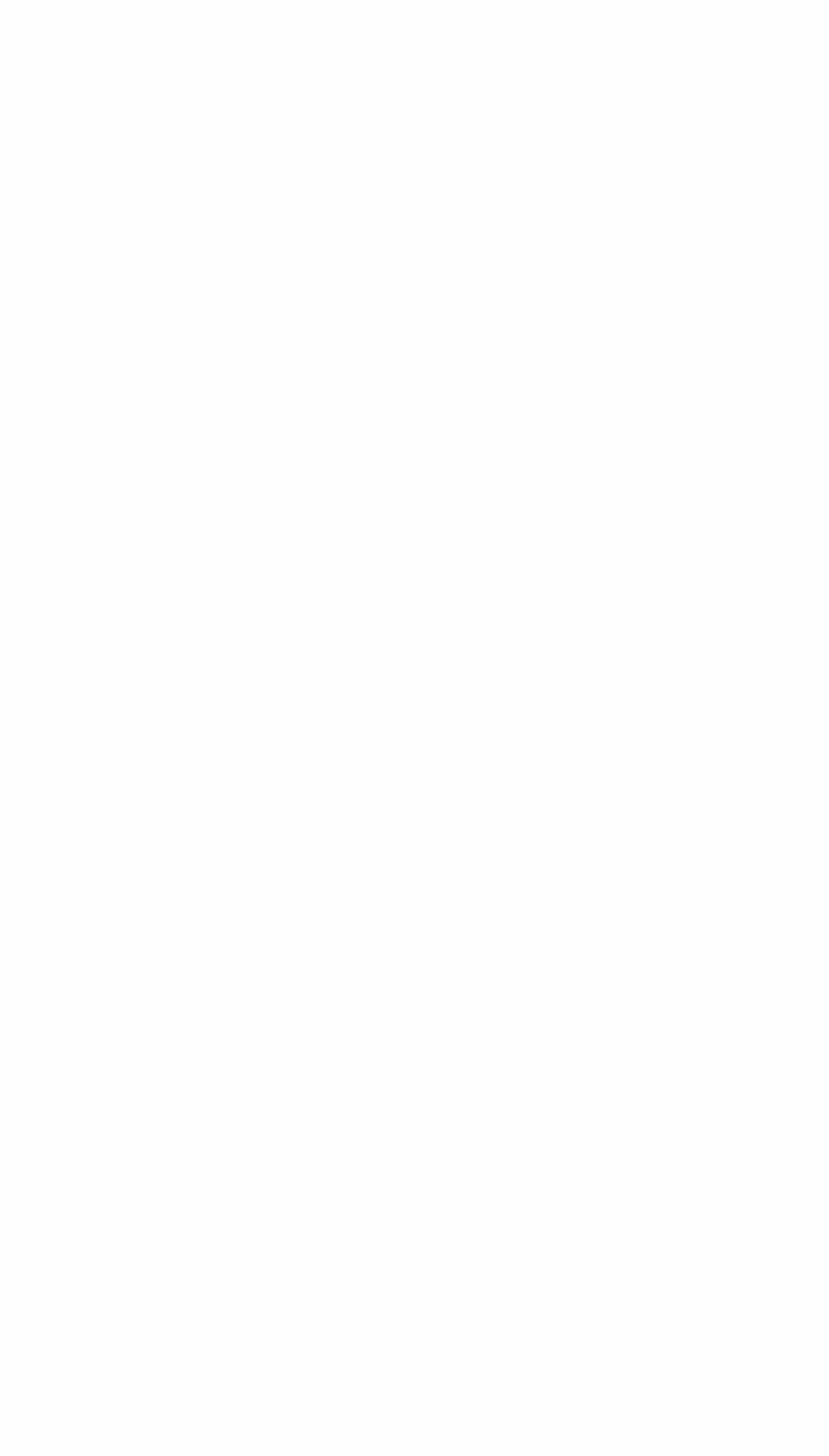What is the function of the combobox?
Examine the image and give a concise answer in one word or a short phrase.

Select an option